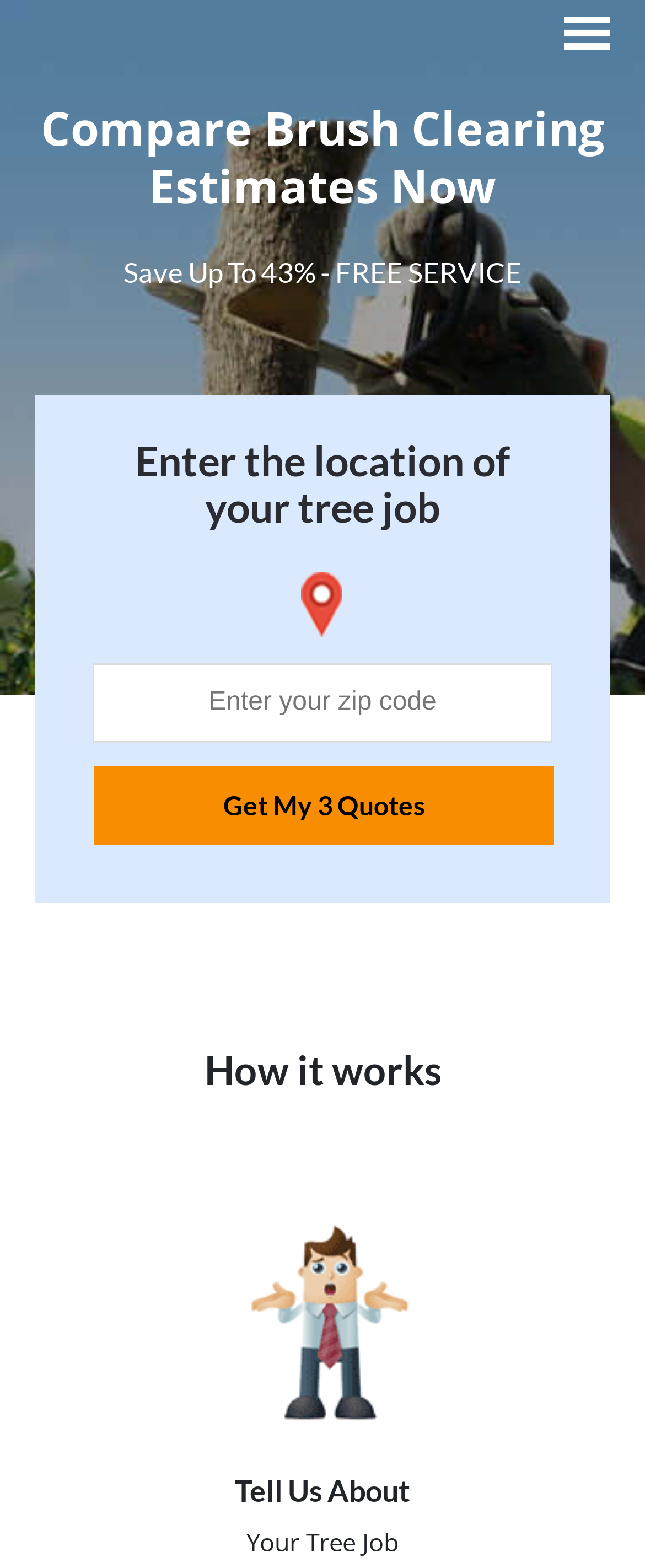Calculate the bounding box coordinates of the UI element given the description: "Get My 3 Quotes".

[0.146, 0.488, 0.859, 0.539]